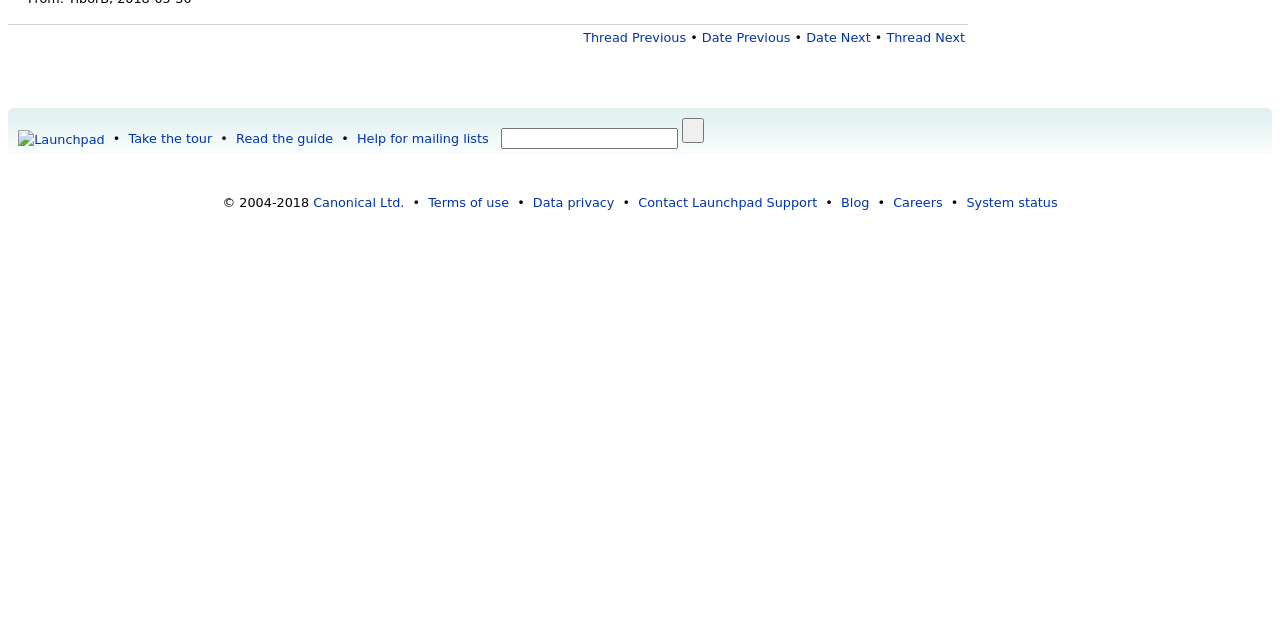Identify the bounding box for the element characterized by the following description: "Date Previous".

[0.548, 0.047, 0.618, 0.071]